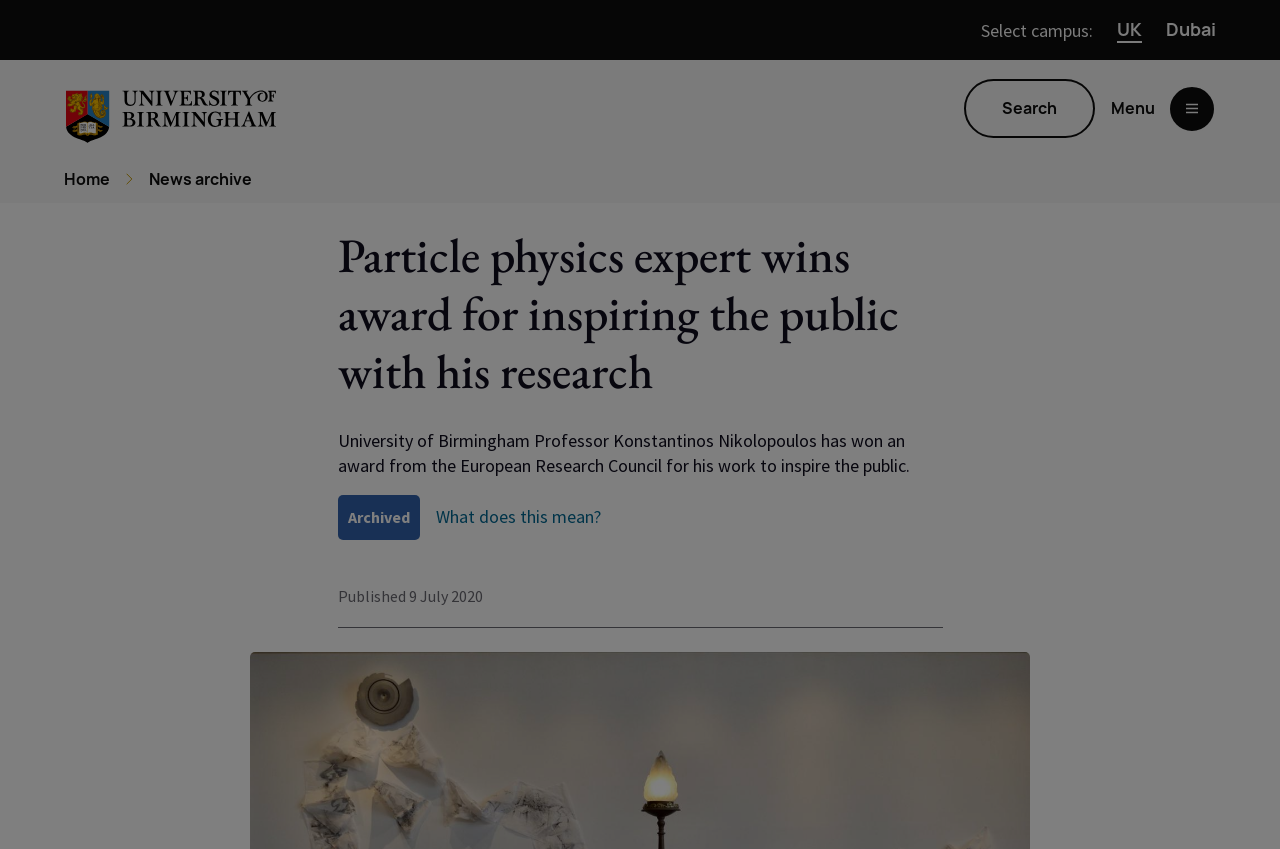Locate the bounding box coordinates of the clickable region to complete the following instruction: "Open menu."

[0.912, 0.1, 0.95, 0.156]